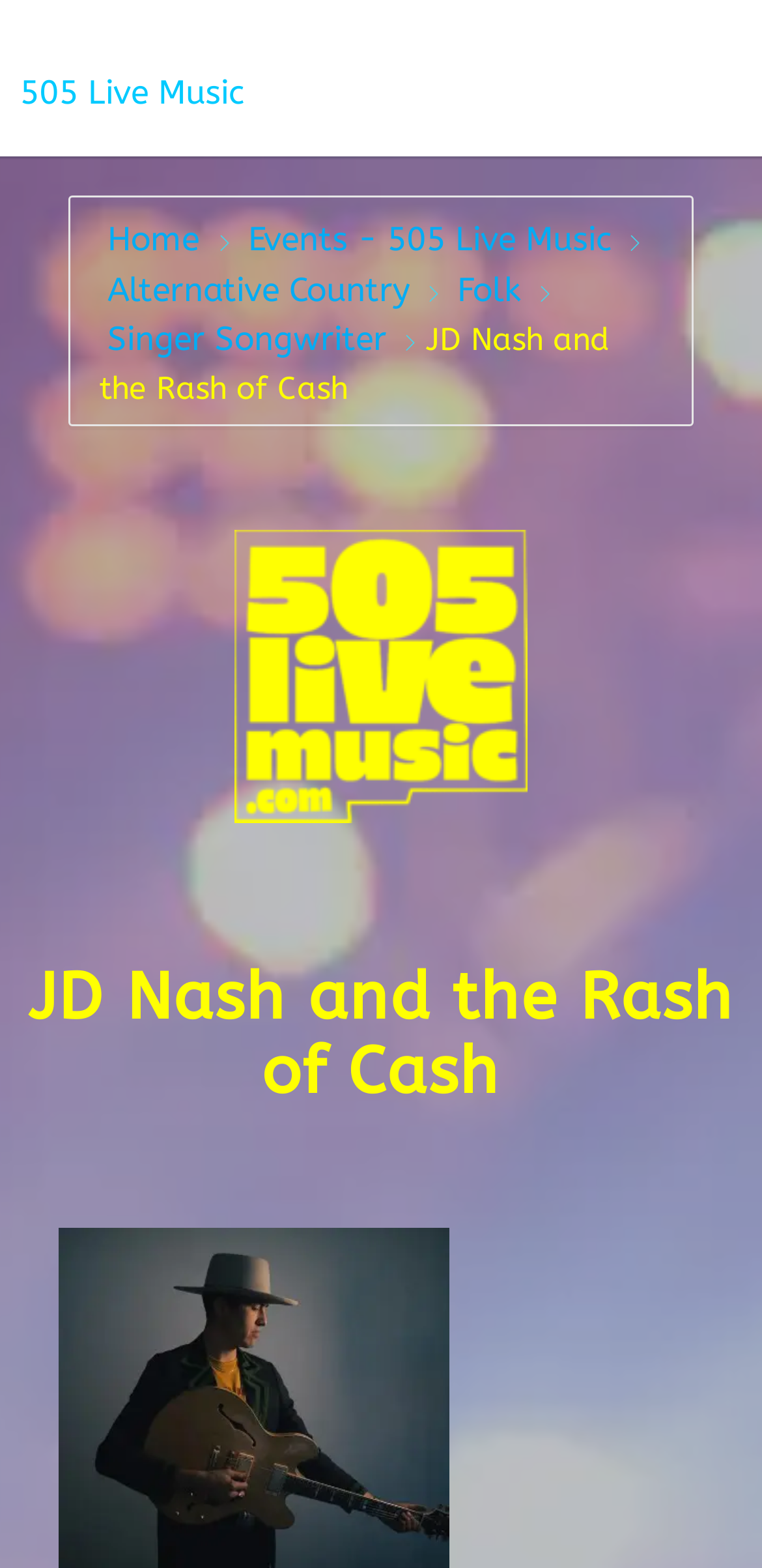Is JD Nash a singer songwriter?
Utilize the information in the image to give a detailed answer to the question.

Based on the link 'Singer Songwriter', it can be inferred that JD Nash is a singer songwriter.